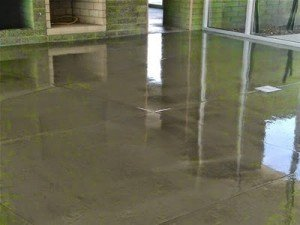What material are the surrounding walls made of?
Answer the question with a thorough and detailed explanation.

The surrounding walls appear to be made of block, suggesting a utilitarian aesthetic that complements the modern look of the polished floor.